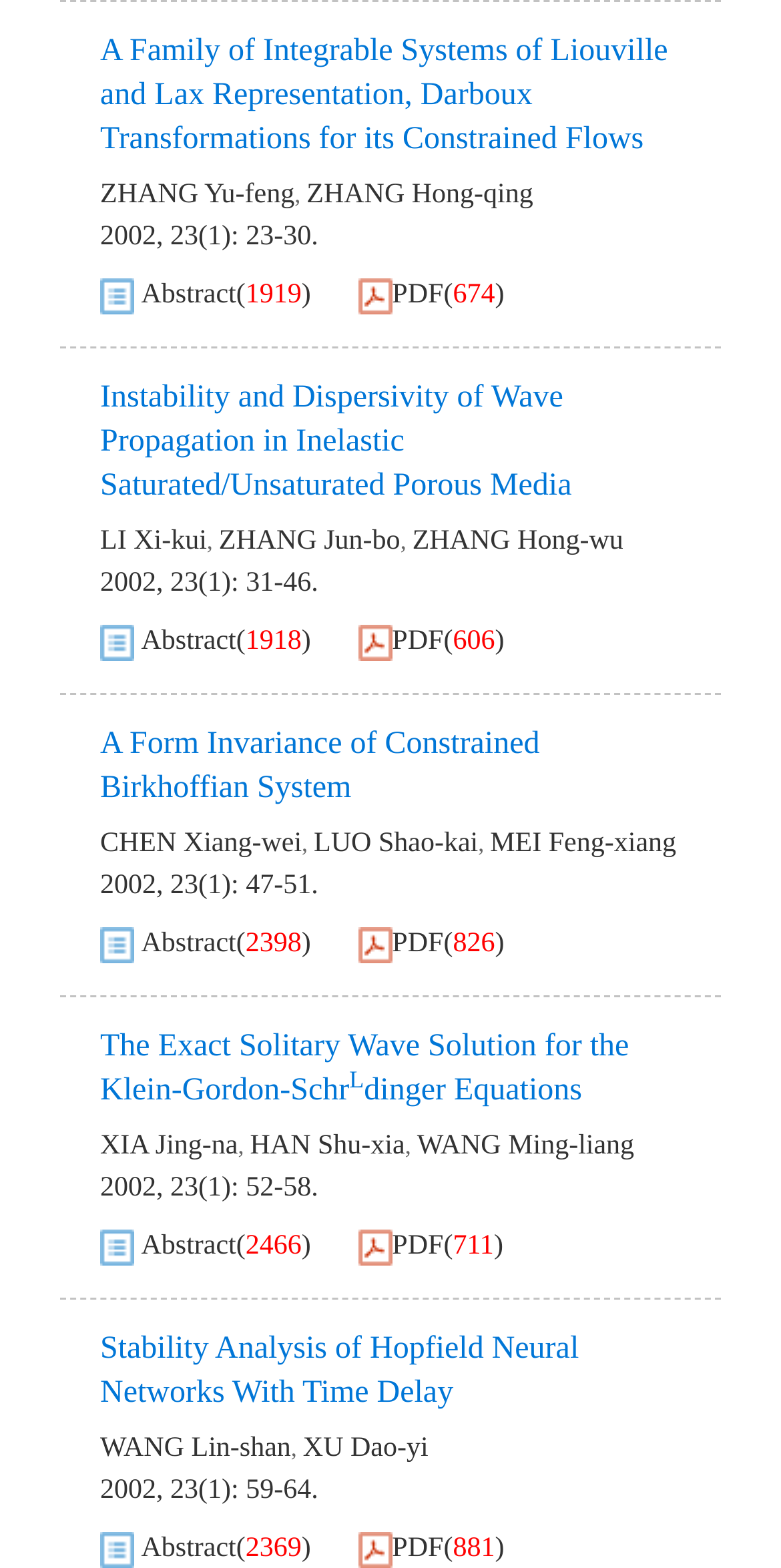Find the bounding box of the UI element described as: "Abstract". The bounding box coordinates should be given as four float values between 0 and 1, i.e., [left, top, right, bottom].

[0.181, 0.397, 0.302, 0.423]